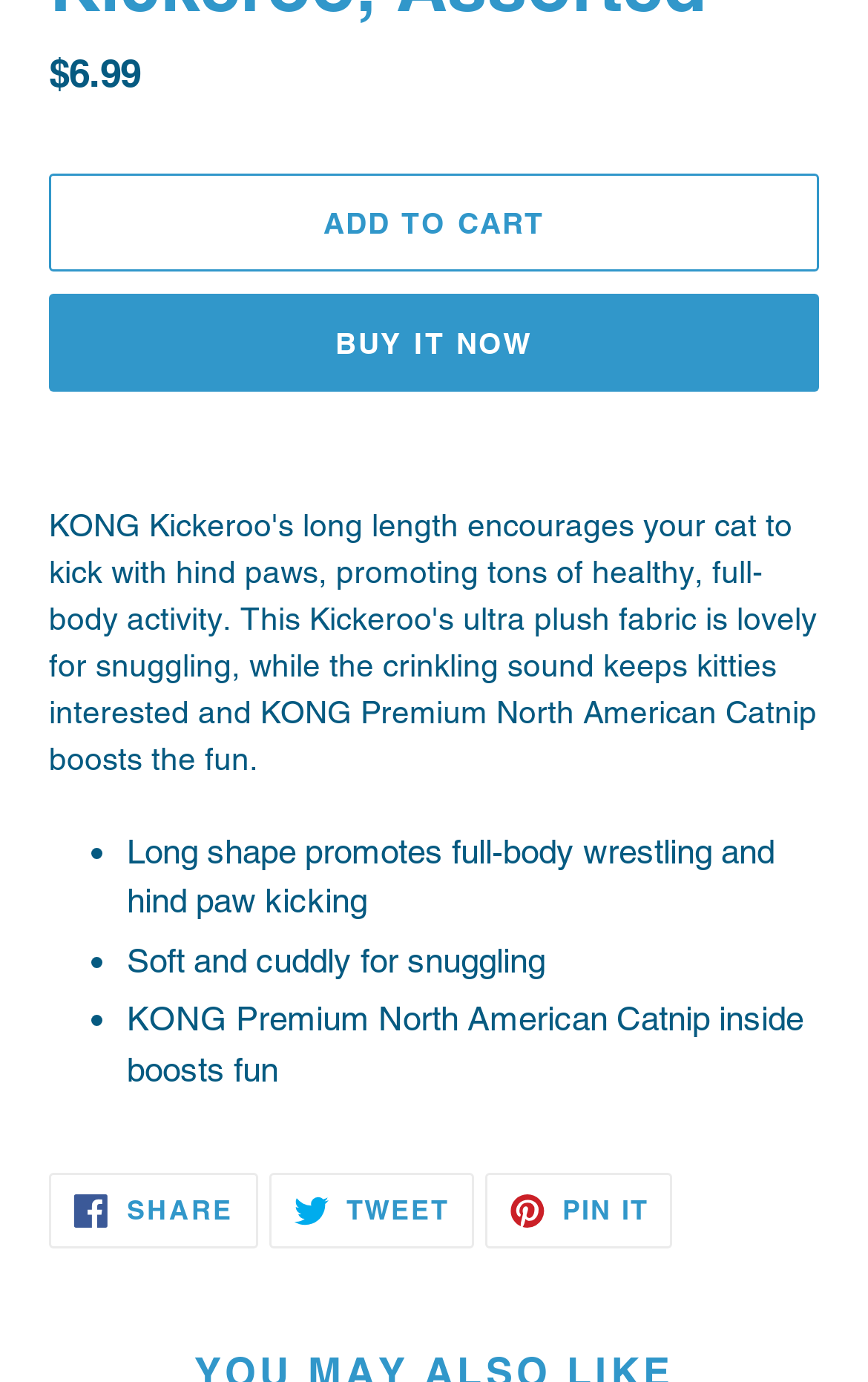Based on the description "Pin it Pin on Pinterest", find the bounding box of the specified UI element.

[0.558, 0.849, 0.775, 0.904]